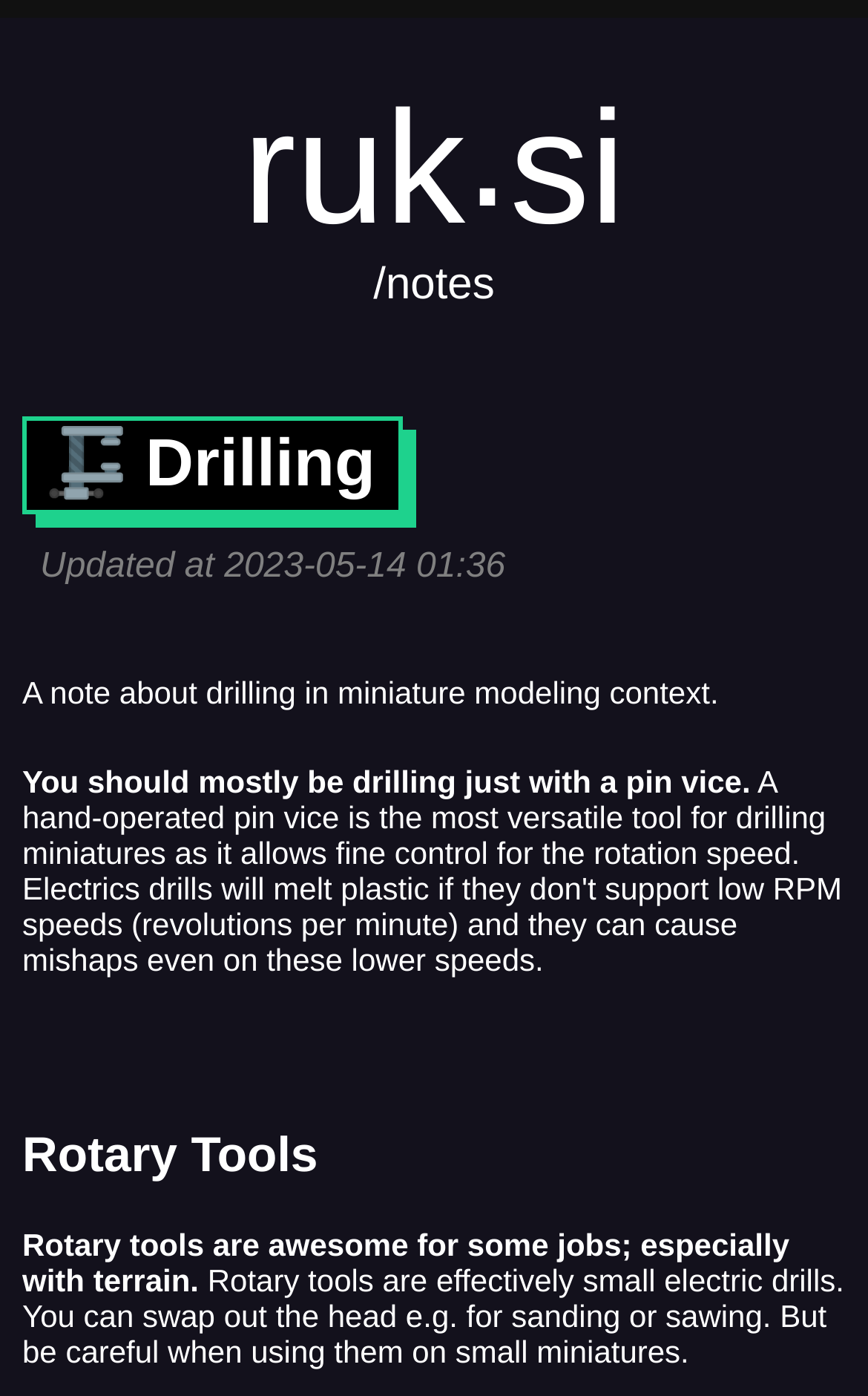Give a complete and precise description of the webpage's appearance.

The webpage is about drilling in the context of miniature modeling. At the top, there are two links, "ruk · si" and "/notes", positioned side by side, with the latter being slightly to the right of the former. Below these links, there is a heading that reads "Drilling" with an emphasis on the symbol. 

Underneath the heading, there is a note indicating the last update time, "Updated at 2023-05-14 01:36". Following this, there is a brief introduction to drilling in miniature modeling, stating that it mostly involves drilling with a pin vice. 

Further down, there is a section titled "Rotary Tools", which discusses the use of rotary tools for certain jobs, particularly with terrain. The text explains that rotary tools are essentially small electric drills that can be used for various tasks, such as sanding or sawing, but cautions against using them on small miniatures.